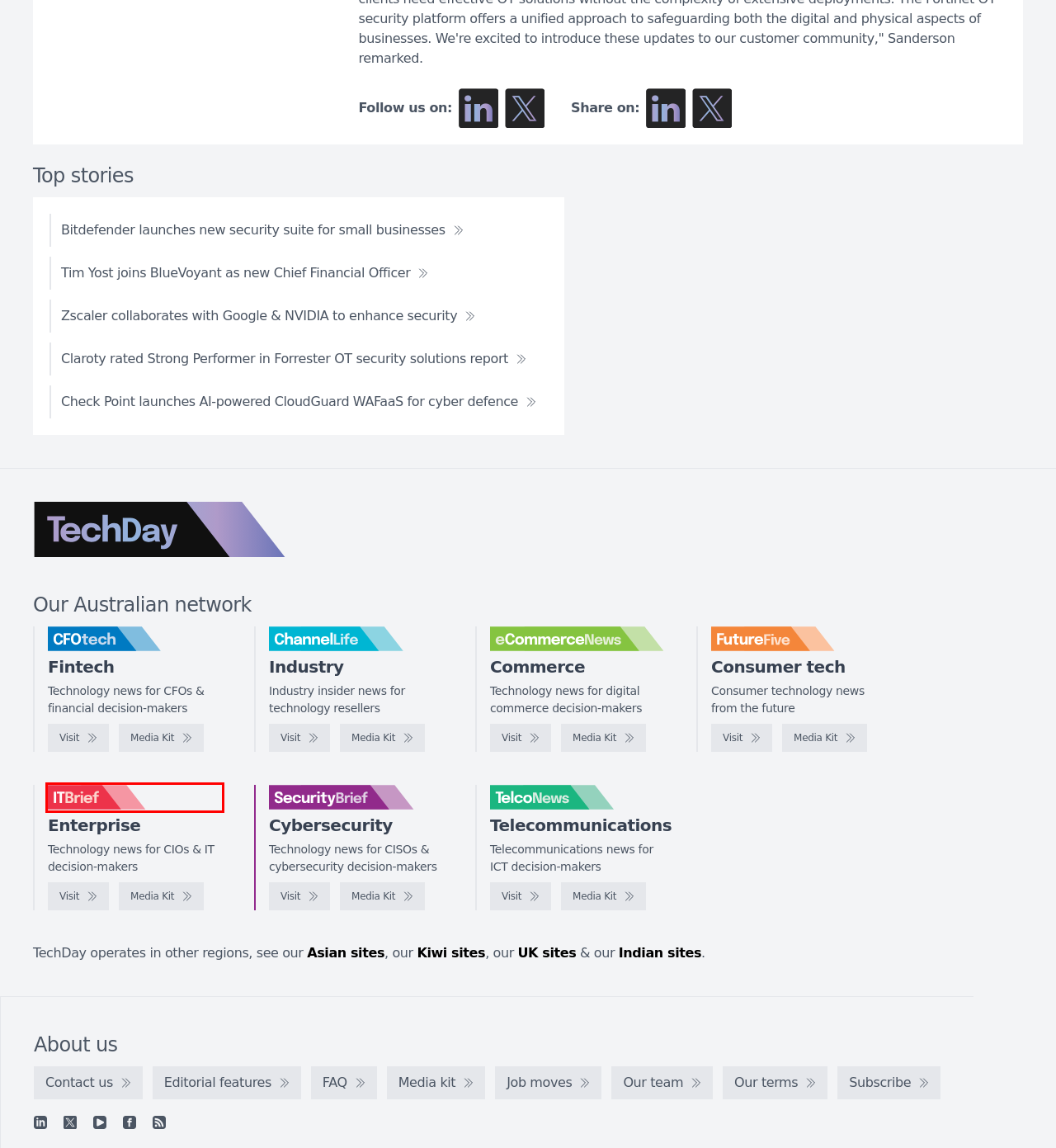Inspect the provided webpage screenshot, concentrating on the element within the red bounding box. Select the description that best represents the new webpage after you click the highlighted element. Here are the candidates:
A. eCommerceNews Australia - Media kit
B. IT Brief Australia - Technology news for CIOs & IT decision-makers
C. FutureFive Australia - Media kit
D. CFOtech Australia - Media kit
E. SecurityBrief Australia - Technology news for CISOs & cybersecurity decision-makers
F. FutureFive Australia - Consumer technology news from the future
G. Join our mailing list
H. TechDay UK - The United Kingdom's, technology news network

B